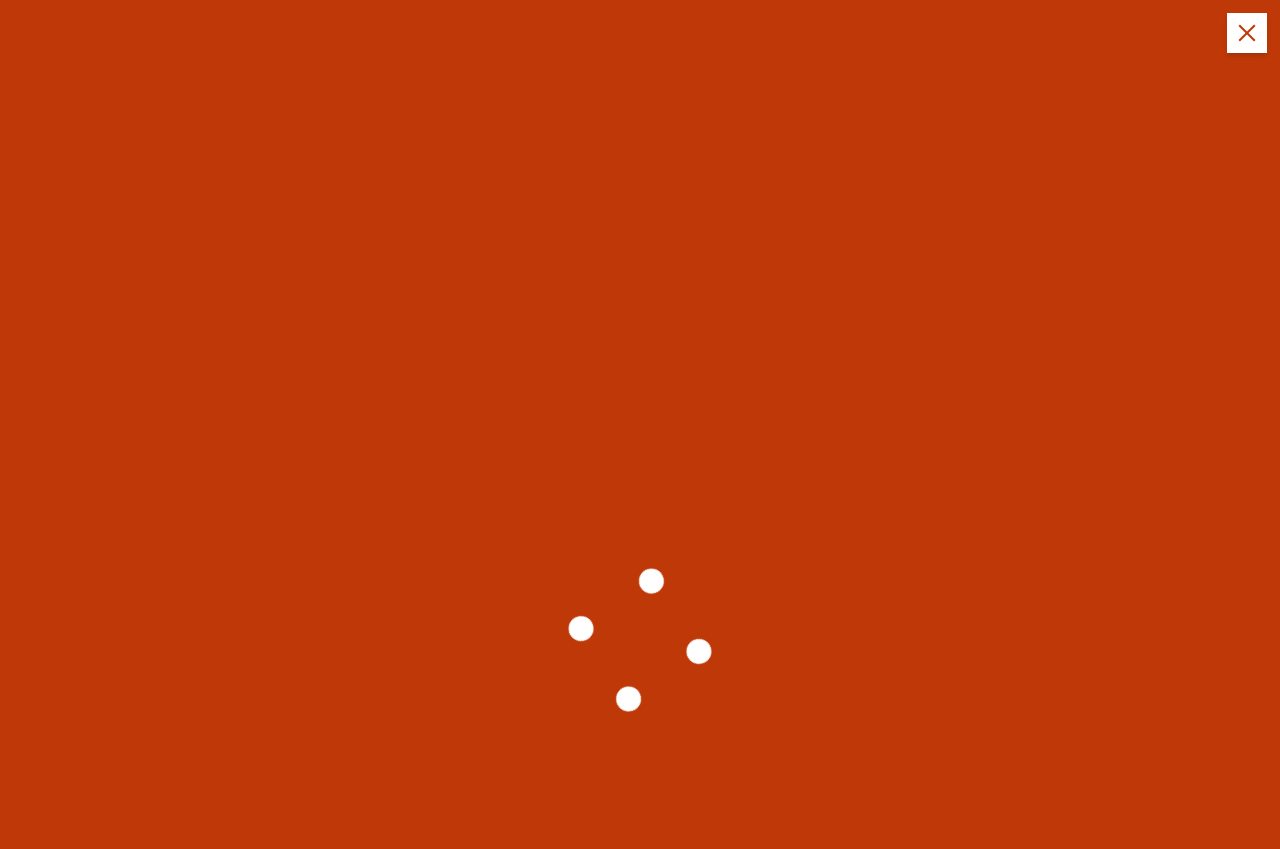Find the bounding box coordinates of the element I should click to carry out the following instruction: "Read the trending news".

[0.023, 0.015, 0.114, 0.033]